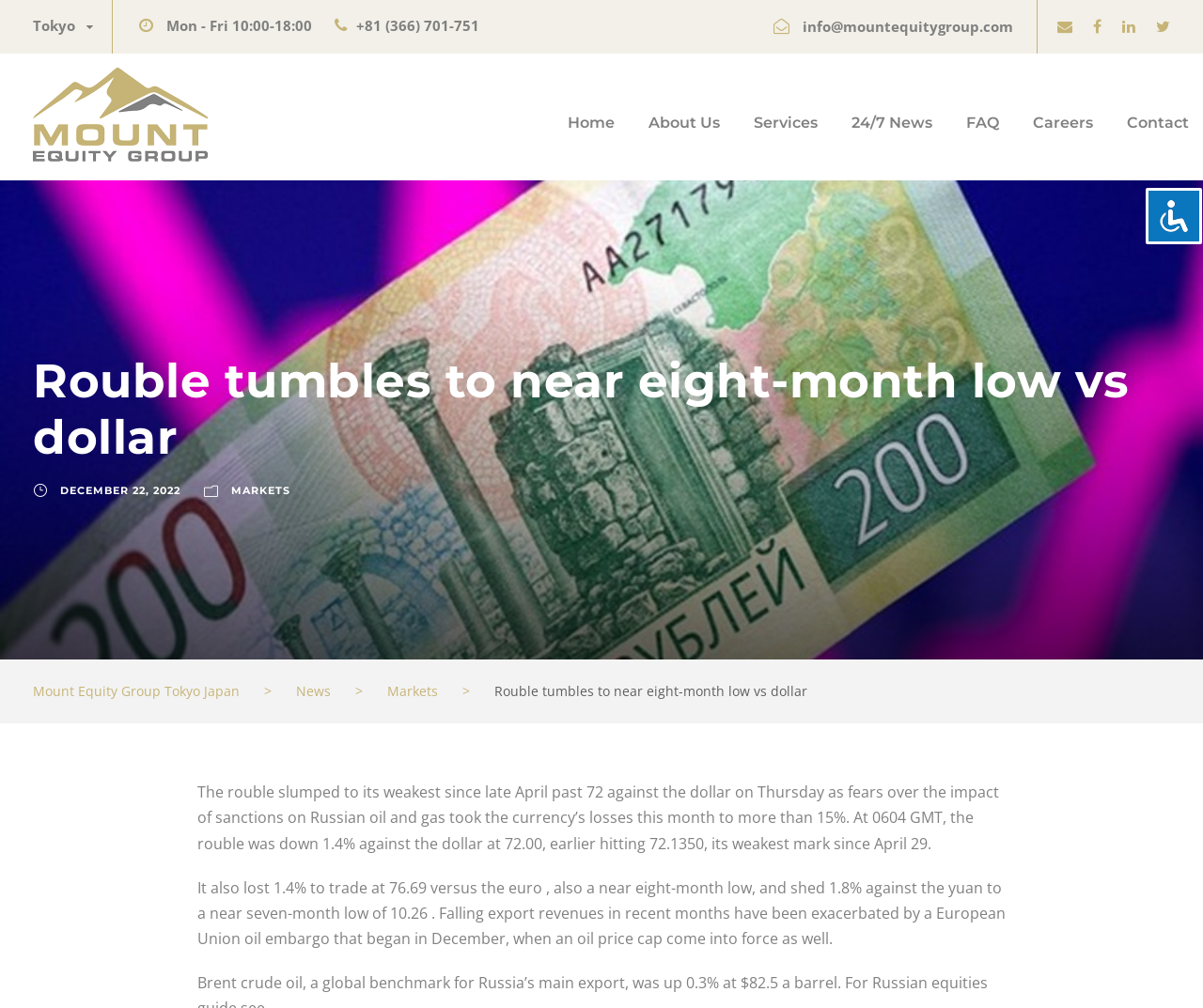Identify the bounding box coordinates of the region that needs to be clicked to carry out this instruction: "Contact via email". Provide these coordinates as four float numbers ranging from 0 to 1, i.e., [left, top, right, bottom].

[0.667, 0.017, 0.842, 0.035]